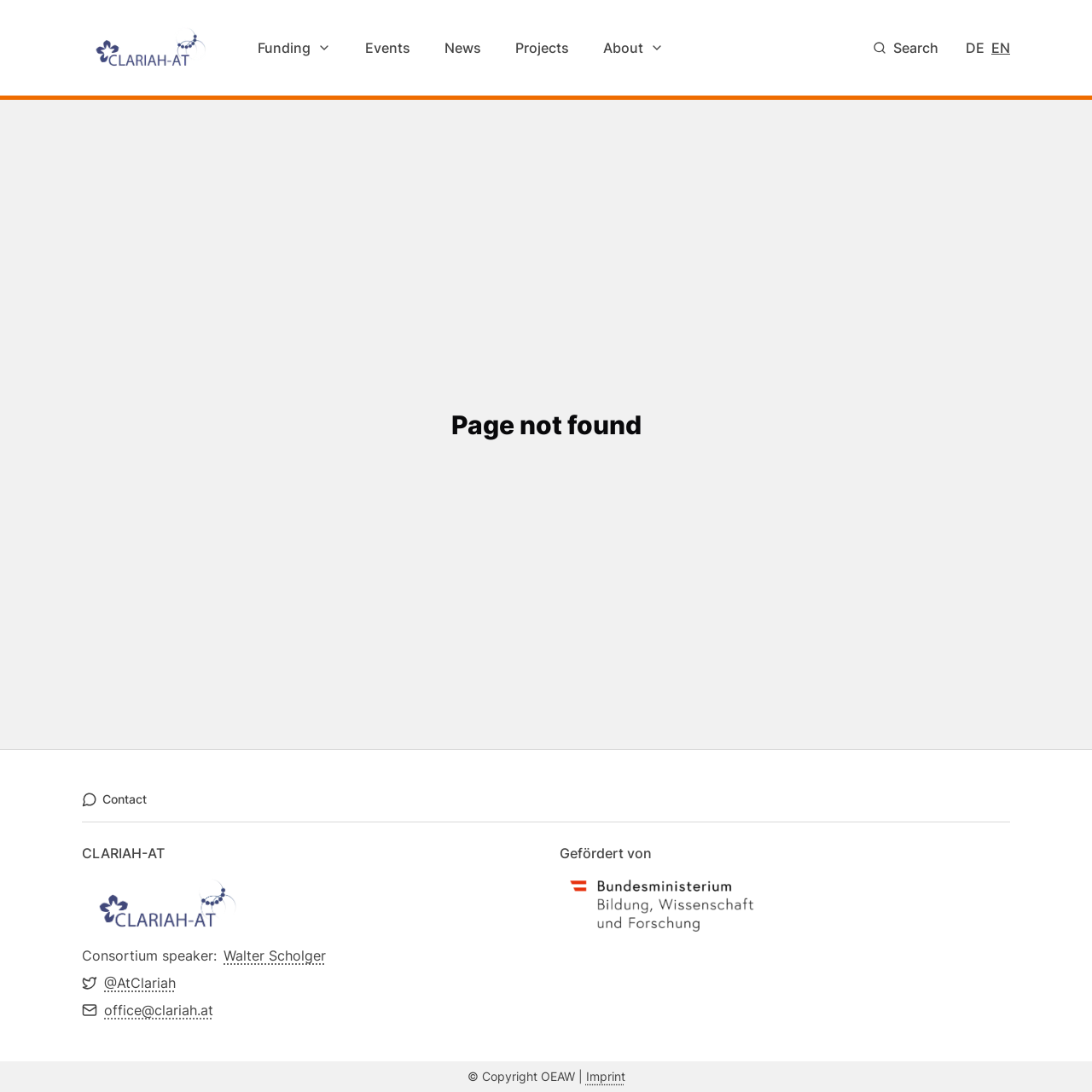Review the image closely and give a comprehensive answer to the question: What is the first navigation link?

The first navigation link is 'Home' because it is the first link in the primary navigation section, which is located at the top of the page with a bounding box of [0.062, 0.013, 0.211, 0.075].